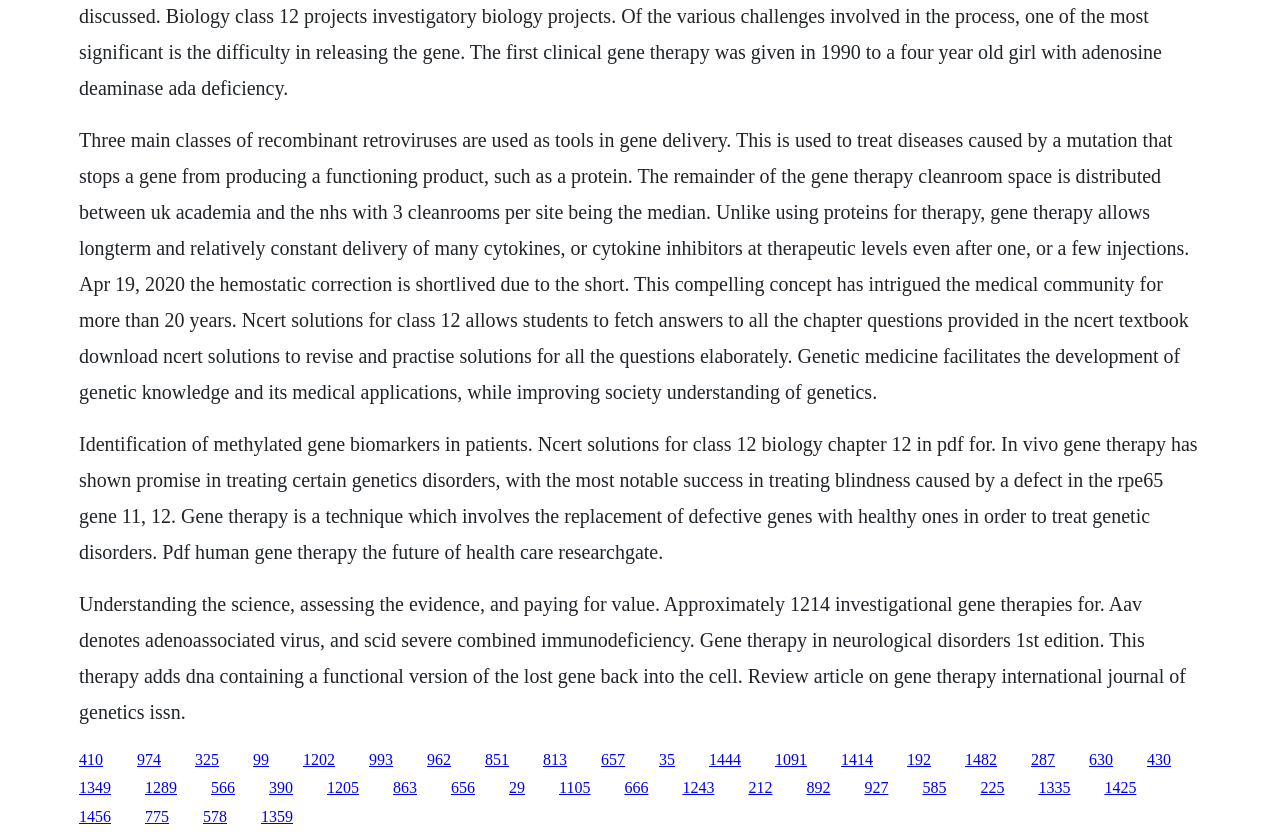Provide a one-word or brief phrase answer to the question:
What is gene therapy used to treat?

Genetic disorders